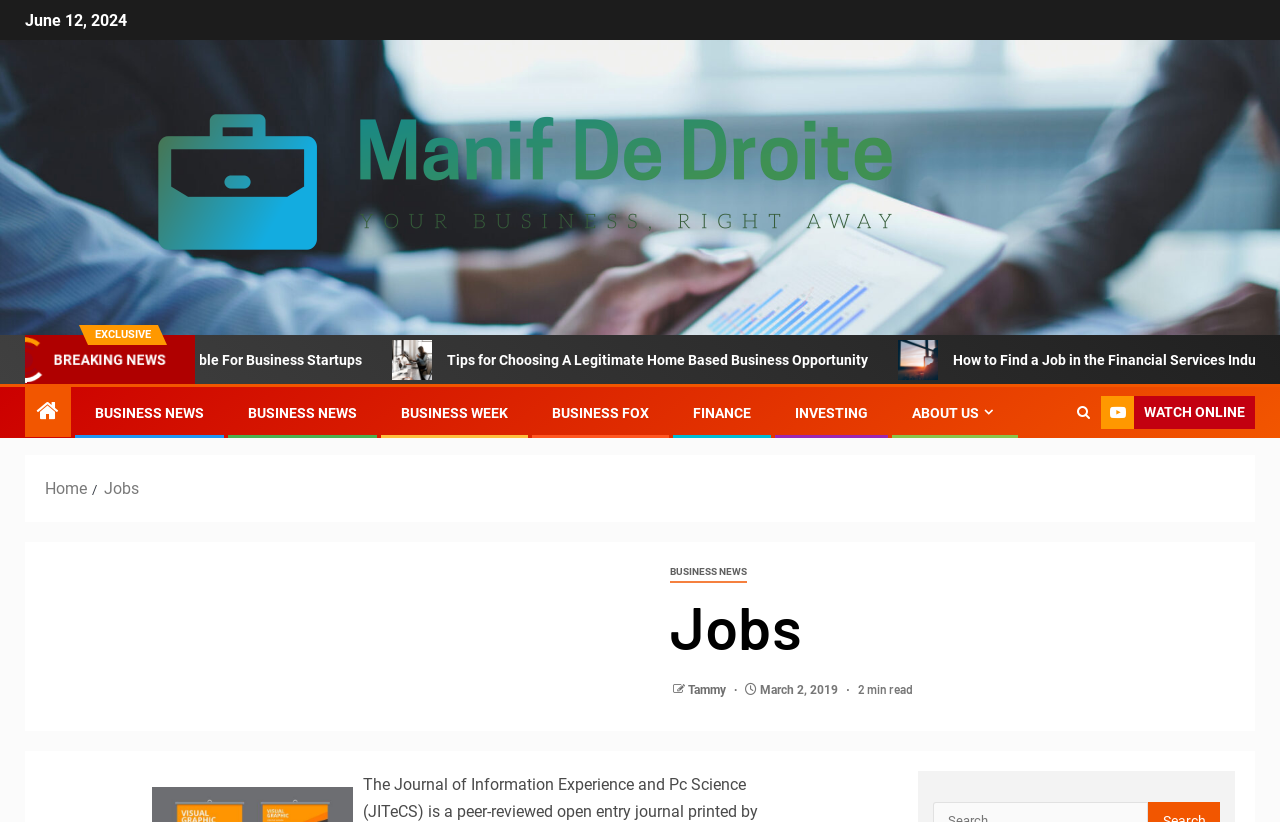Offer a meticulous caption that includes all visible features of the webpage.

The webpage is titled "Jobs – Manif De Droite" and appears to be a job search or career-related website. At the top left, there is a date "June 12, 2024" displayed. Below it, there is a link to "Manif De Droite" accompanied by an image with the same name. 

To the right of the date, there are two highlighted texts, "EXCLUSIVE" and "BREAKING NEWS", which suggest that the website may feature urgent or important job-related news. 

Below these elements, there are three links to job-related articles, each accompanied by an image. The articles are titled "Tips for Choosing A Legitimate Home Based Business Opportunity", "How to Find a Job in the Financial Services Industry", and an empty link with no text. 

Further down, there are several links to different categories, including "BUSINESS NEWS", "BUSINESS WEEK", "BUSINESS FOX", "FINANCE", "INVESTING", and "ABOUT US". These links are arranged horizontally across the page. 

To the right of these links, there is a link with a search icon and a "WATCH ONLINE" link. Below these elements, there is a navigation section with breadcrumbs, featuring links to "Home" and "Jobs". 

Further down the page, there is a heading titled "Jobs" and a link to "BUSINESS NEWS". Below this, there is a link to an author named "Tammy" and a date "March 2, 2019", accompanied by a text "2 min read", suggesting that there may be a job-related article or blog post below.